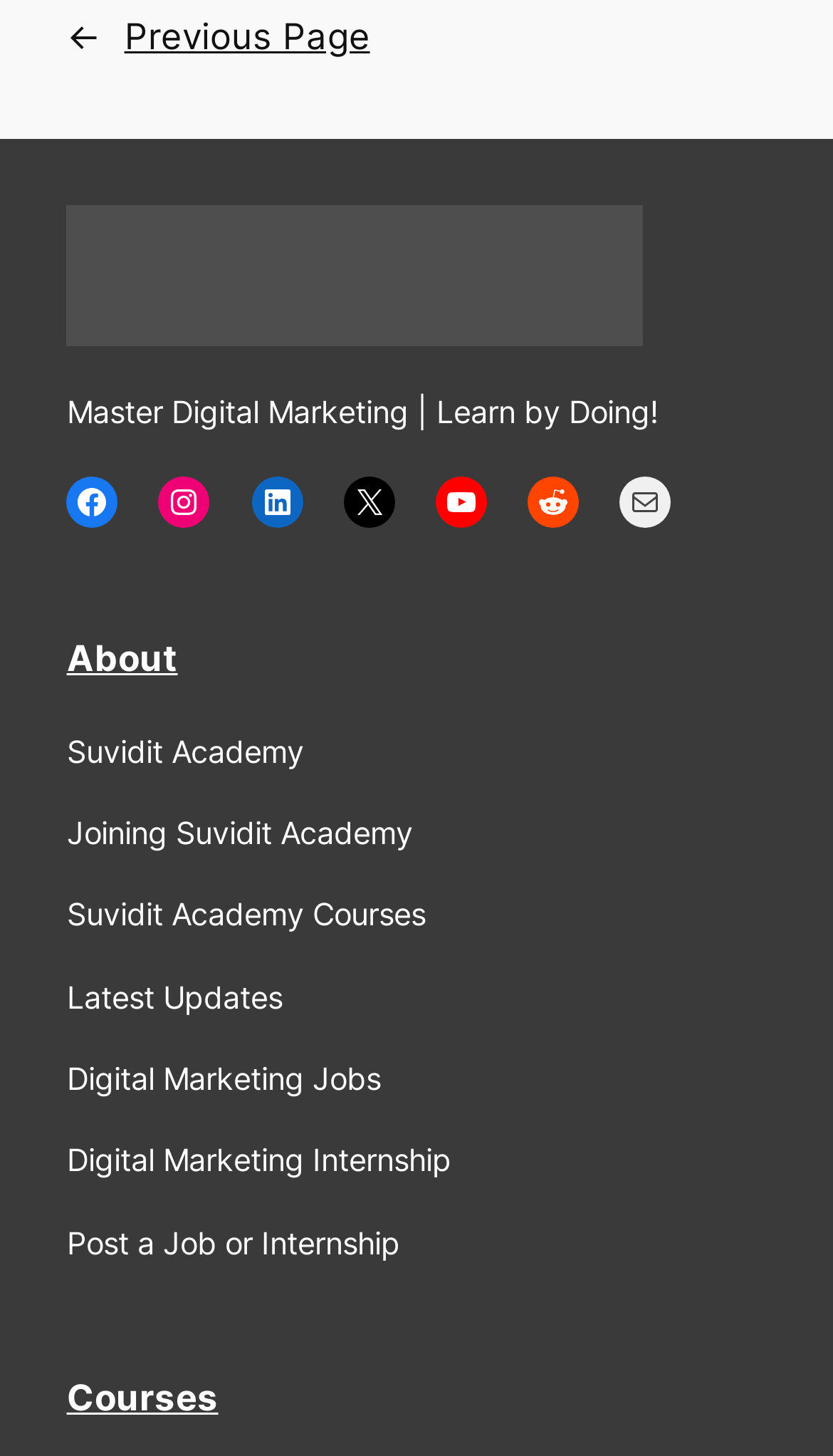Refer to the image and provide an in-depth answer to the question:
What is the name of the academy?

The name of the academy can be found in the logo link at the top of the page, which is 'Suvidit-Academy-Logo', and also in the navigation menu under 'Navigation 2' as 'Suvidit Academy'.